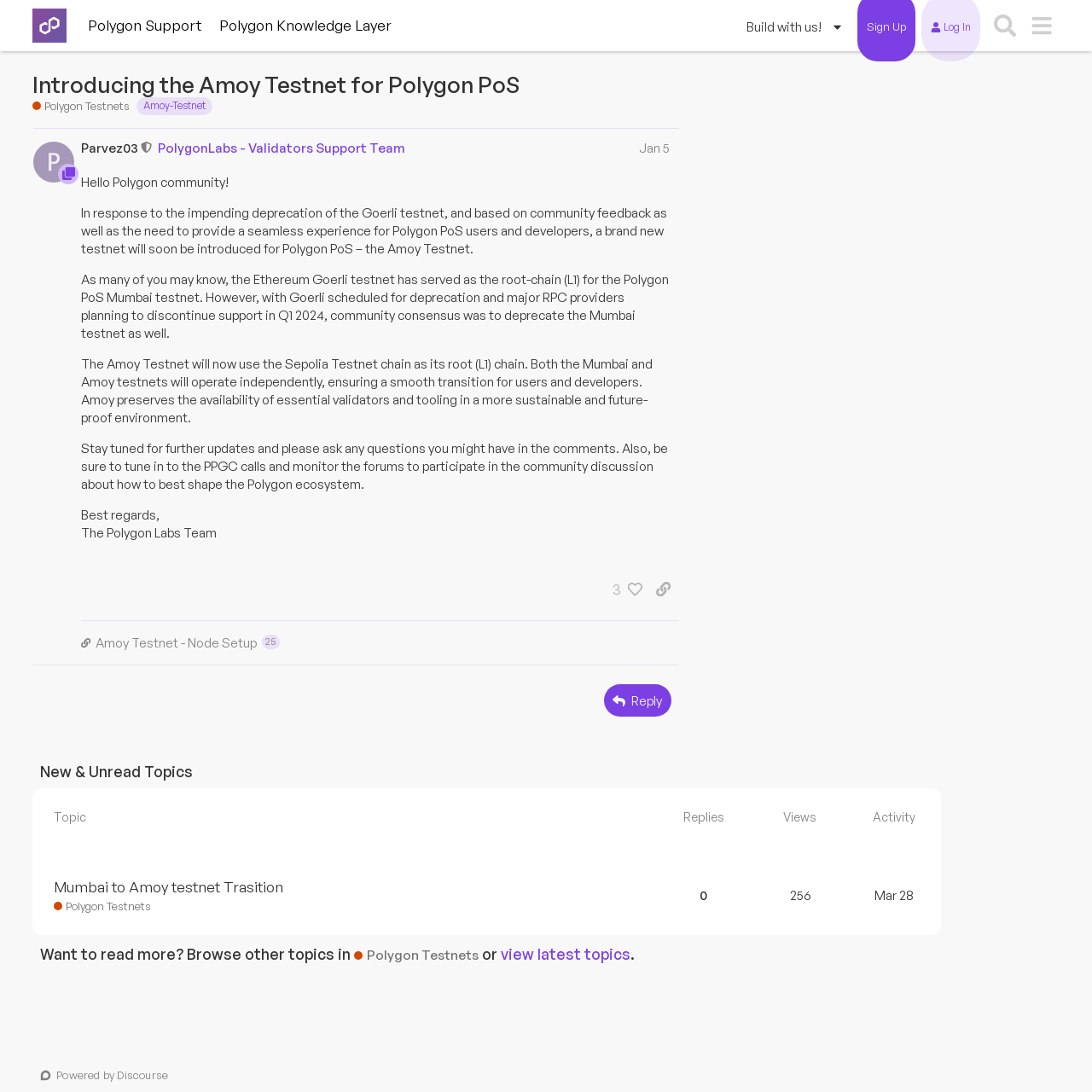Return the bounding box coordinates of the UI element that corresponds to this description: "Amoy-Testnet". The coordinates must be given as four float numbers in the range of 0 and 1, [left, top, right, bottom].

[0.125, 0.089, 0.194, 0.105]